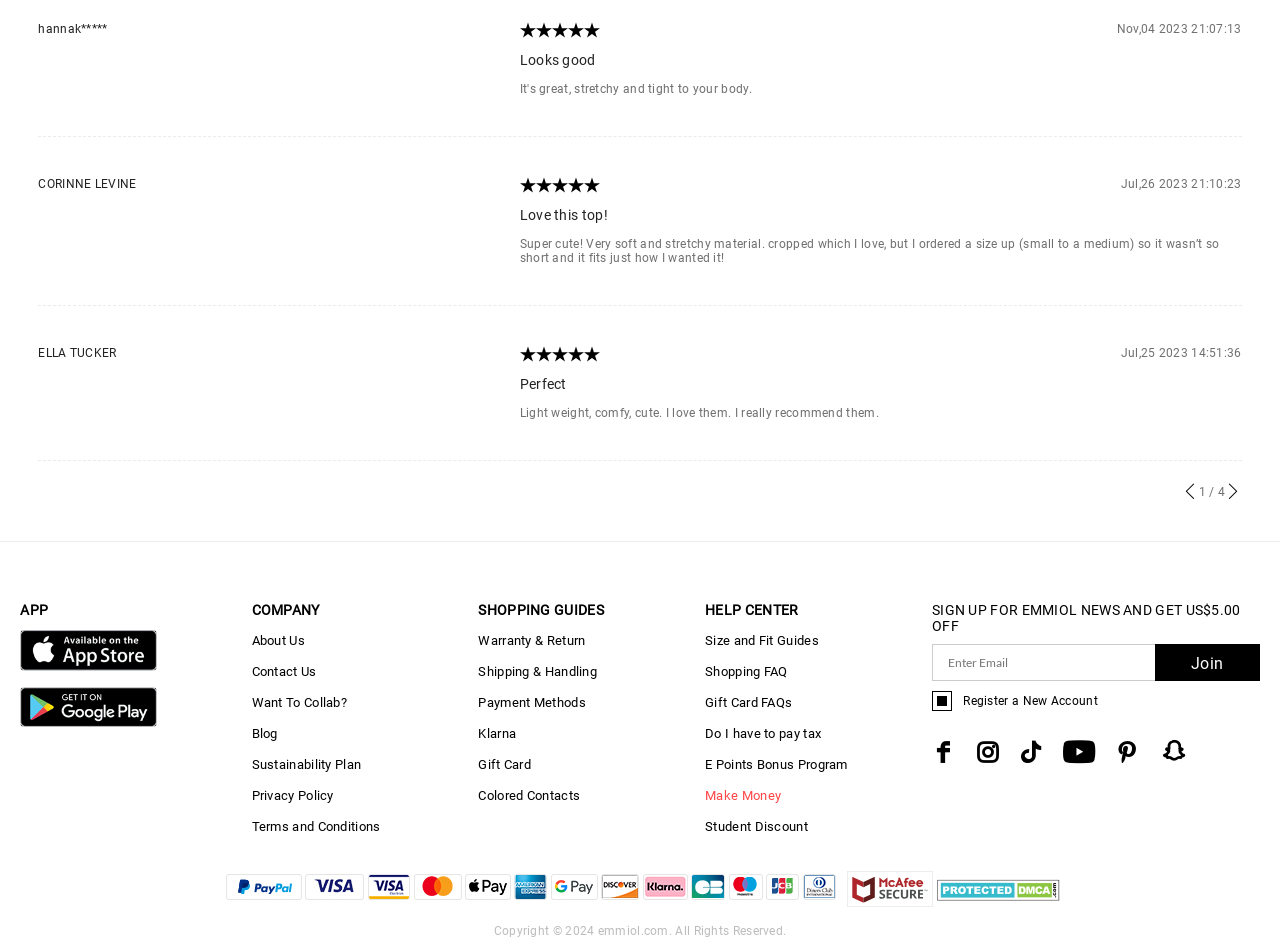Please identify the bounding box coordinates of the element that needs to be clicked to perform the following instruction: "Read review from CORINNE LEVINE".

[0.03, 0.186, 0.107, 0.201]